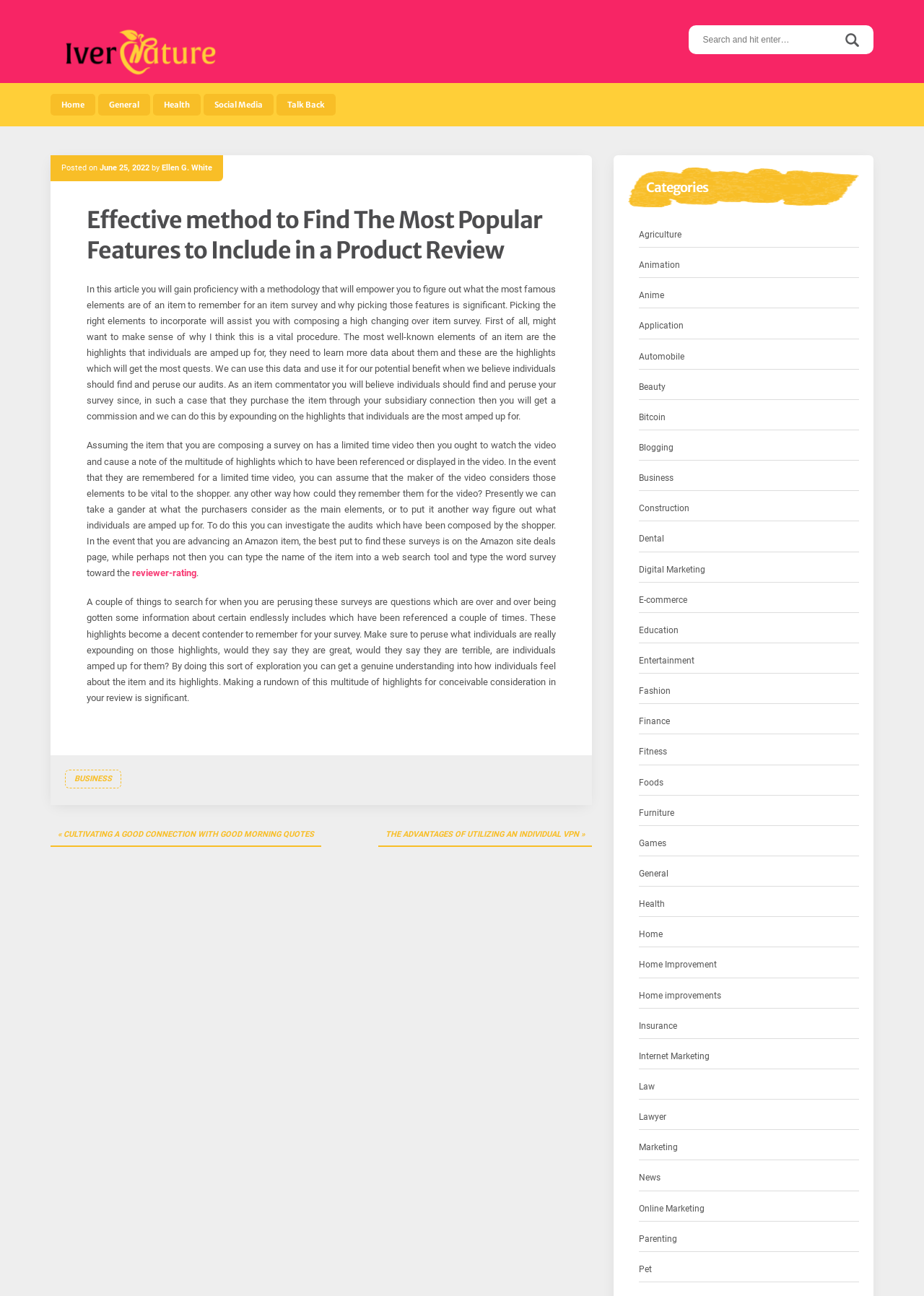Pinpoint the bounding box coordinates of the element that must be clicked to accomplish the following instruction: "Click on the 'reviewer-rating' link". The coordinates should be in the format of four float numbers between 0 and 1, i.e., [left, top, right, bottom].

[0.143, 0.438, 0.212, 0.446]